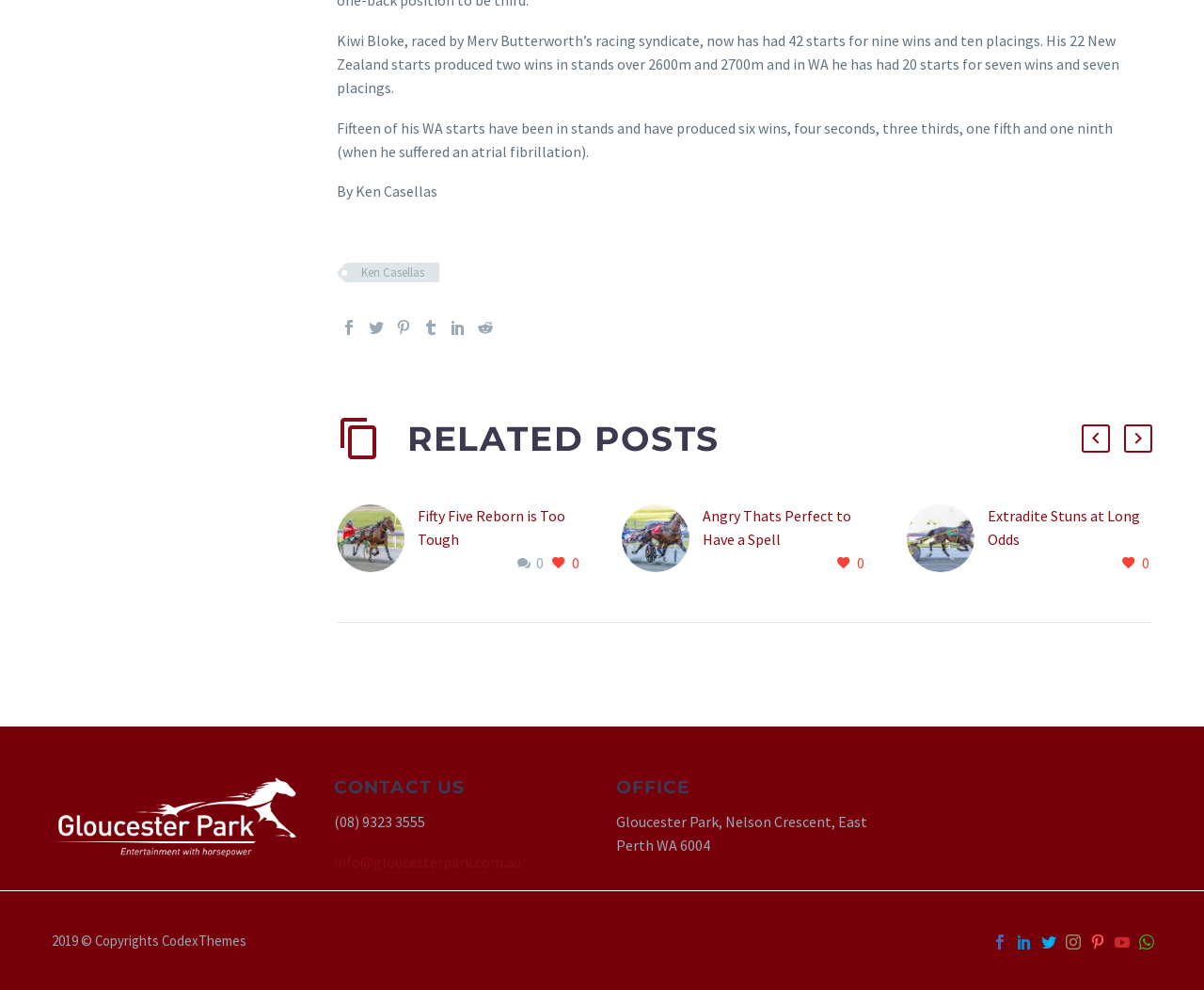Find the bounding box coordinates of the area that needs to be clicked in order to achieve the following instruction: "Visit the author's page by clicking on Ken Casellas". The coordinates should be specified as four float numbers between 0 and 1, i.e., [left, top, right, bottom].

[0.288, 0.265, 0.365, 0.285]